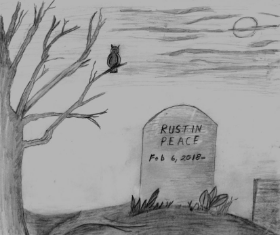Generate an in-depth description of the image you see.

The image depicts a somber and contemplative scene of a graveyard illustrated in pencil. At the forefront stands a gravestone marked with the words "RUSTIN PEACE" and a date inscribed as "Feb 6, 2018." The gravestone is elegantly shaped, conveying a sense of serenity amidst the melancholic atmosphere. Surrounding the tombstone are sparse, delicate plants that peek through the gray soil, enhancing the feeling of a quiet resting place.

In the background, a bare tree with twisted branches stretches toward the sky, casting haunting shadows. Perched on one of the branches is an owl, symbolizing wisdom and perhaps a connection to the afterlife. Above, the sky is drawn with soft, wavy lines and a circular shape that suggests the moon, adding a layer of tranquility to the twilight setting. This artwork captures a moment of reflection, evoking themes of loss, remembrance, and peace.